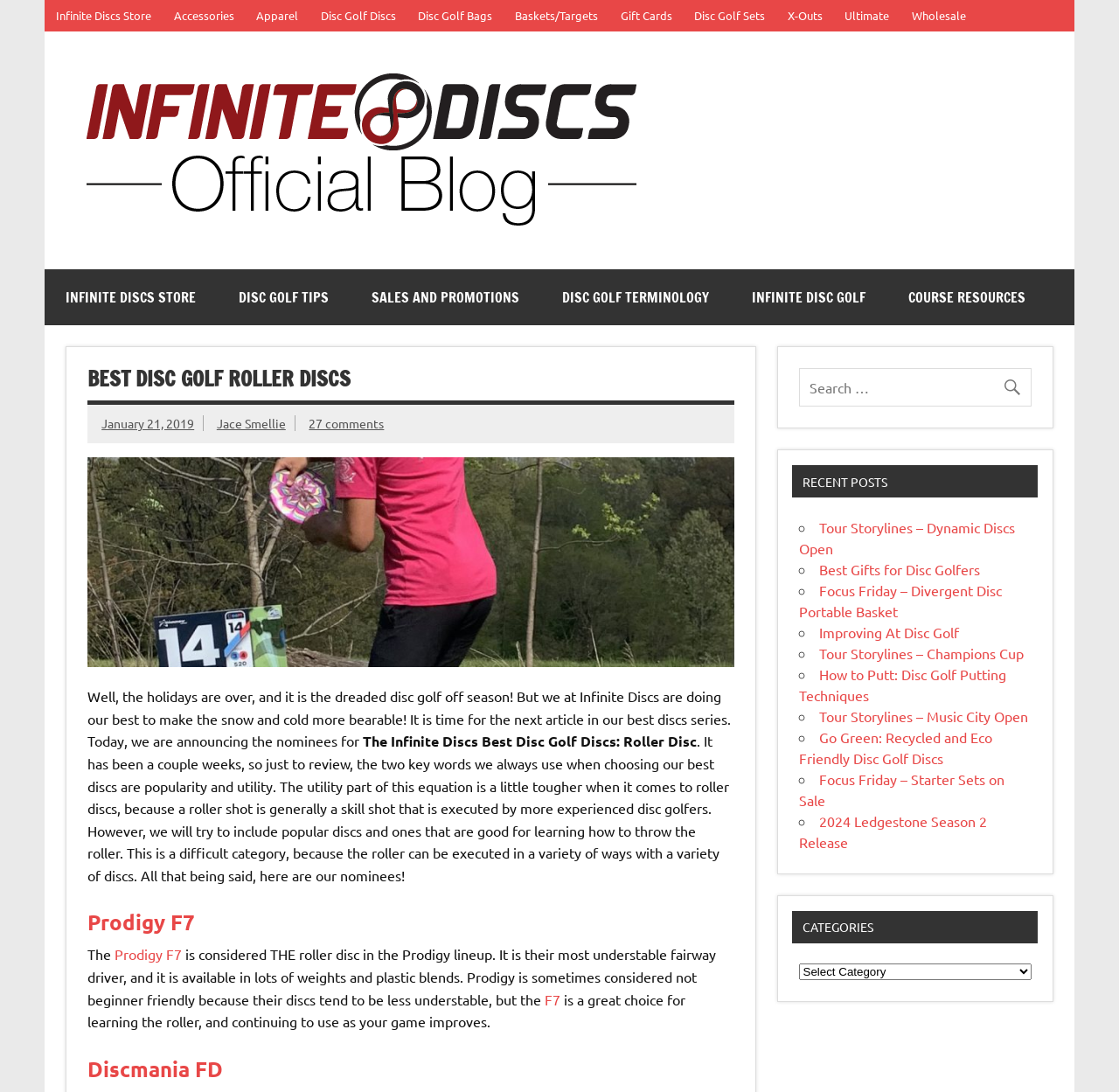Can you identify the bounding box coordinates of the clickable region needed to carry out this instruction: 'Explore the 'Prodigy F7' disc'? The coordinates should be four float numbers within the range of 0 to 1, stated as [left, top, right, bottom].

[0.078, 0.832, 0.174, 0.857]